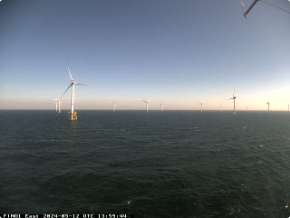What is the purpose of the FINO1 research platform?
Give a single word or phrase answer based on the content of the image.

To study wind conditions